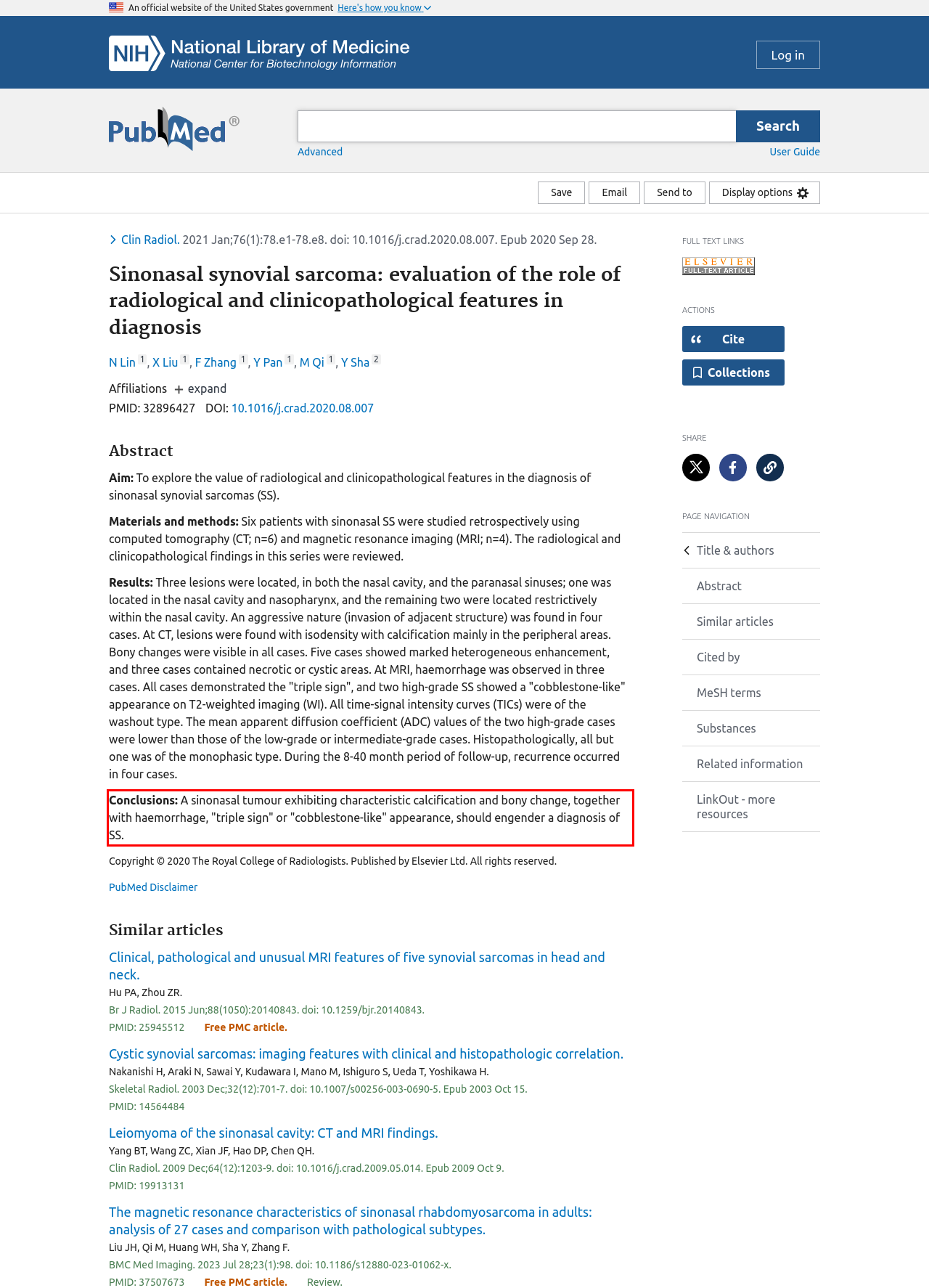The screenshot provided shows a webpage with a red bounding box. Apply OCR to the text within this red bounding box and provide the extracted content.

Conclusions: A sinonasal tumour exhibiting characteristic calcification and bony change, together with haemorrhage, "triple sign" or "cobblestone-like" appearance, should engender a diagnosis of SS.